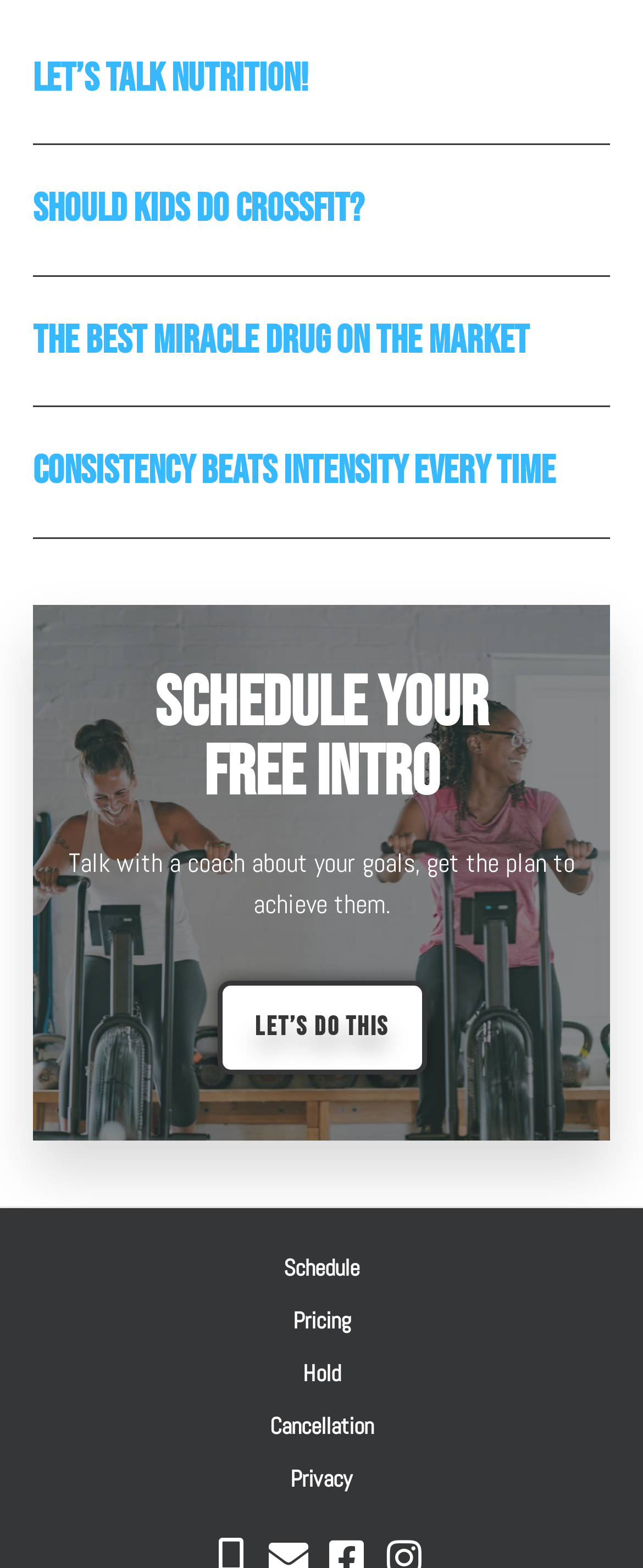How many links are there in the 'Schedule your free intro' section?
Respond with a short answer, either a single word or a phrase, based on the image.

5